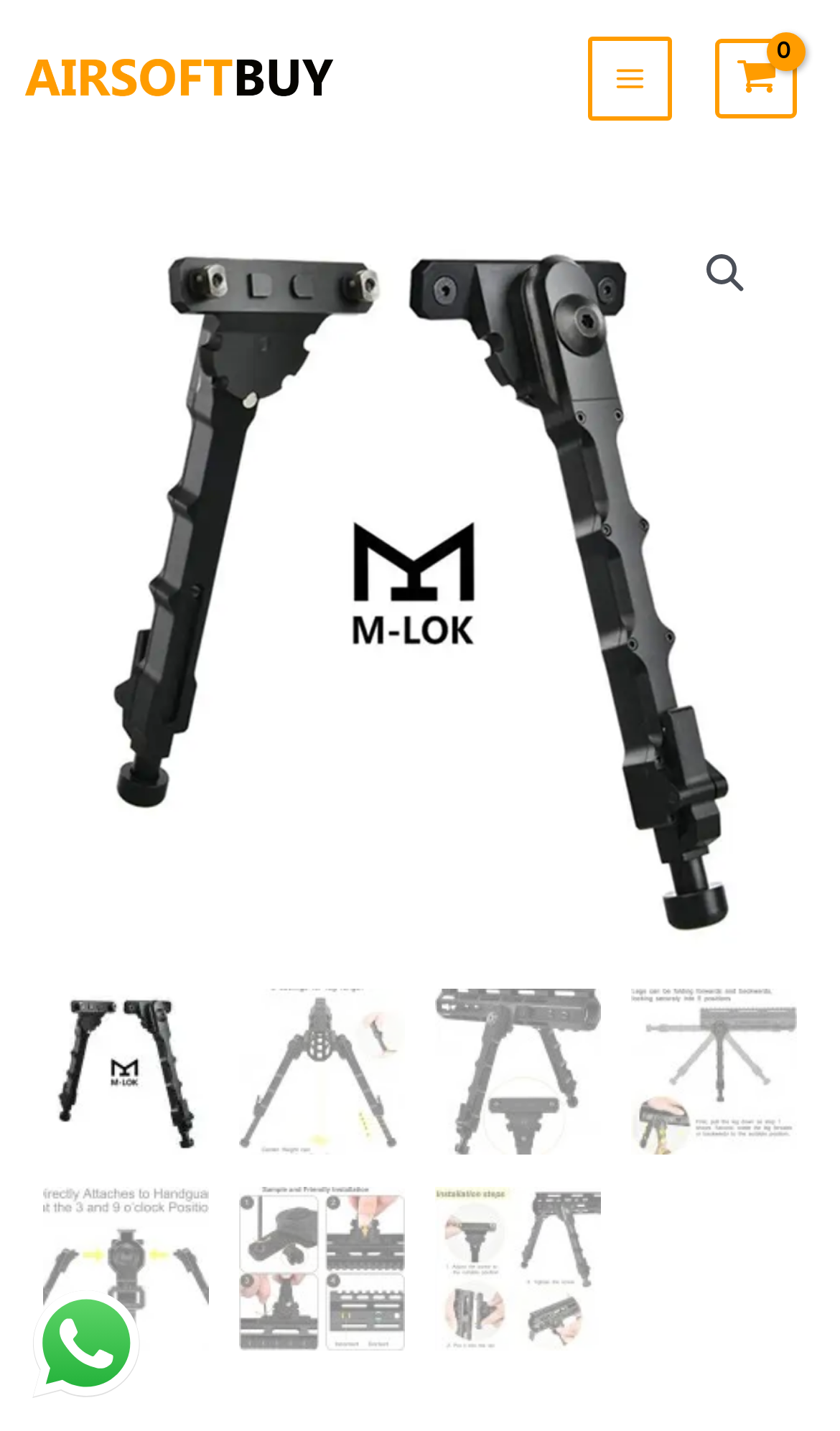Using the provided element description: "aria-label="View Shopping Cart, empty"", identify the bounding box coordinates. The coordinates should be four floats between 0 and 1 in the order [left, top, right, bottom].

[0.852, 0.027, 0.949, 0.083]